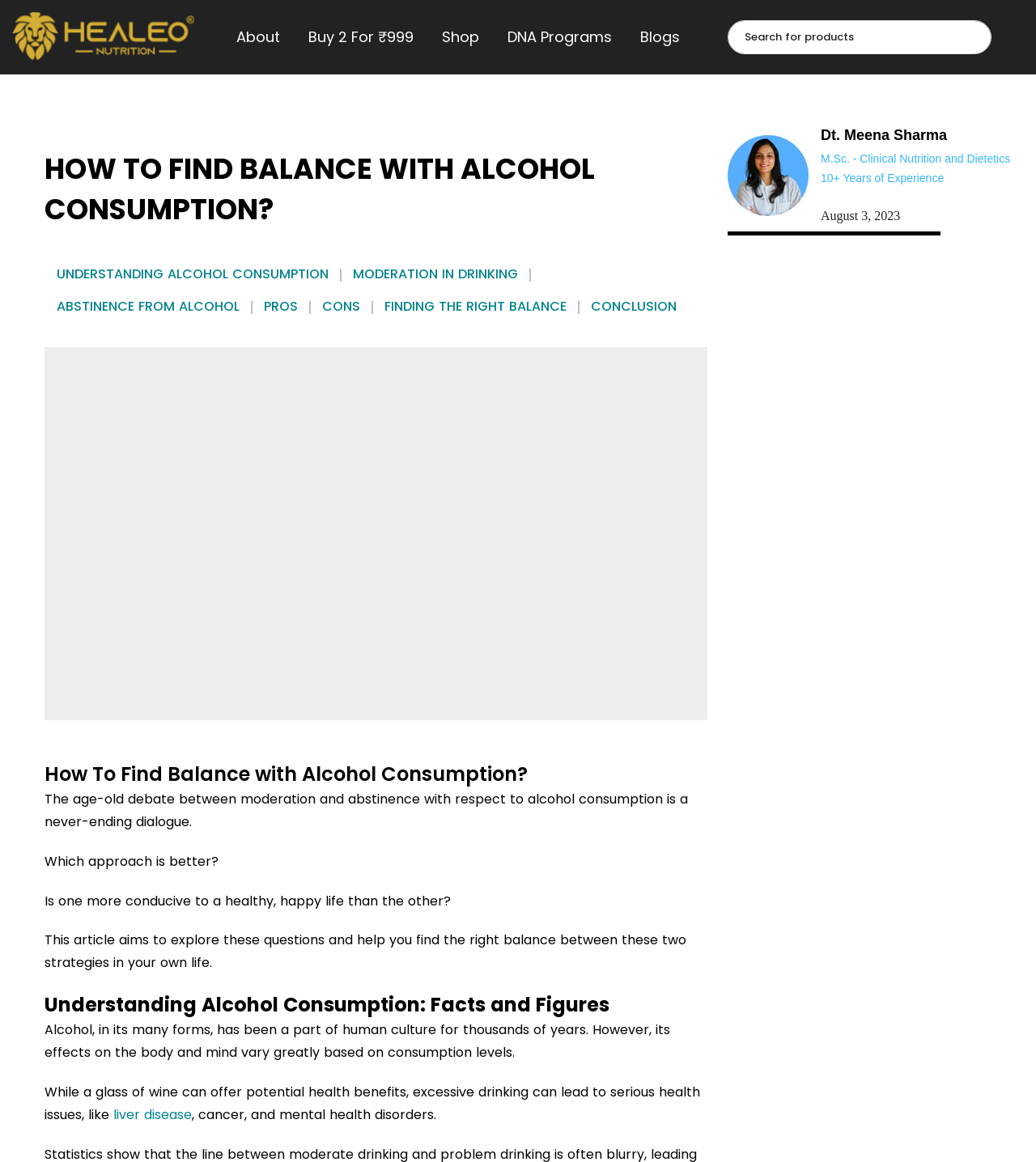What is the purpose of the article?
Utilize the information in the image to give a detailed answer to the question.

The purpose of the article can be determined by reading the static text 'This article aims to explore these questions and help you find the right balance between these two strategies in your own life.'